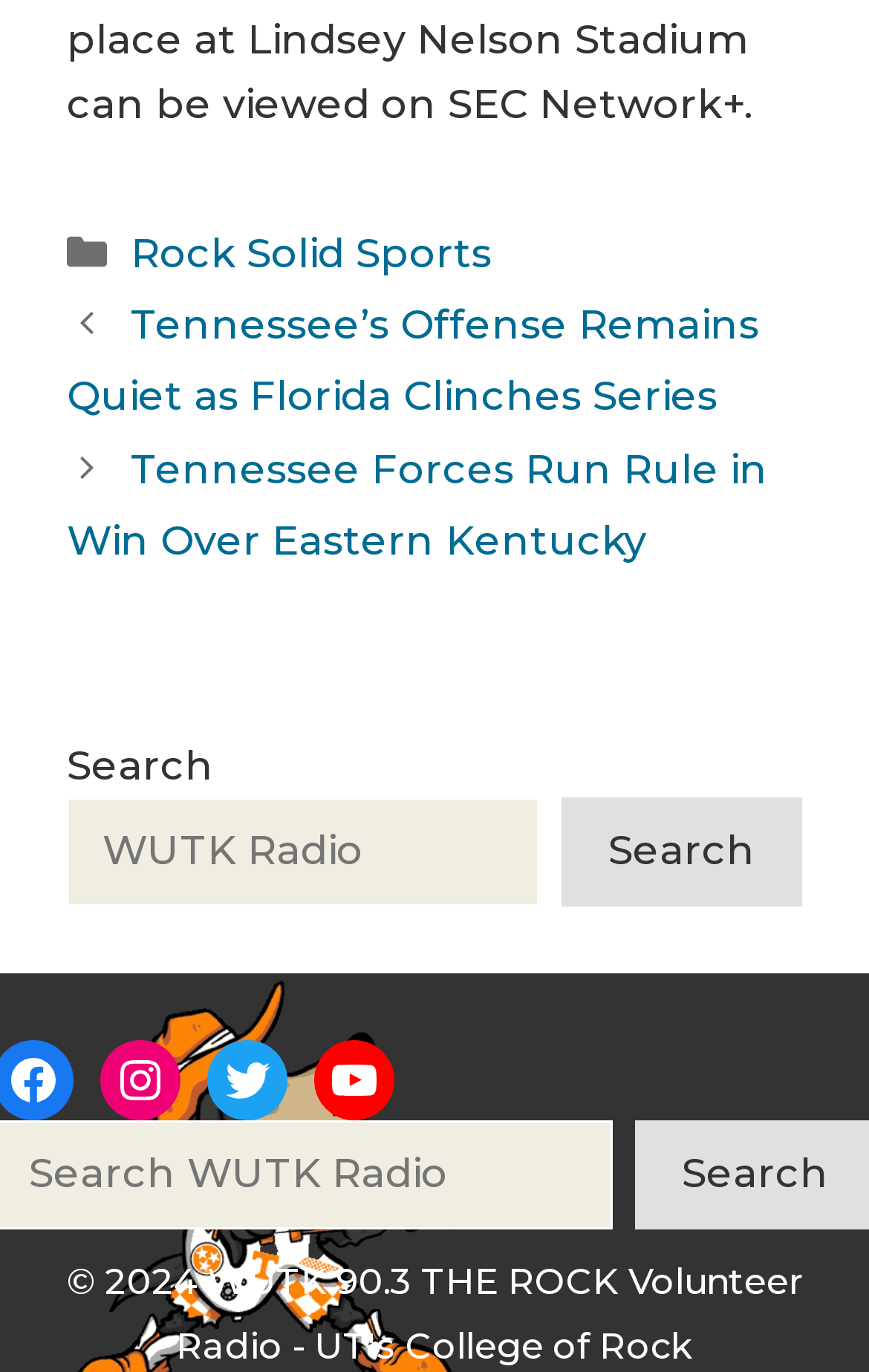What is the category of the first post?
Please use the image to provide a one-word or short phrase answer.

Rock Solid Sports